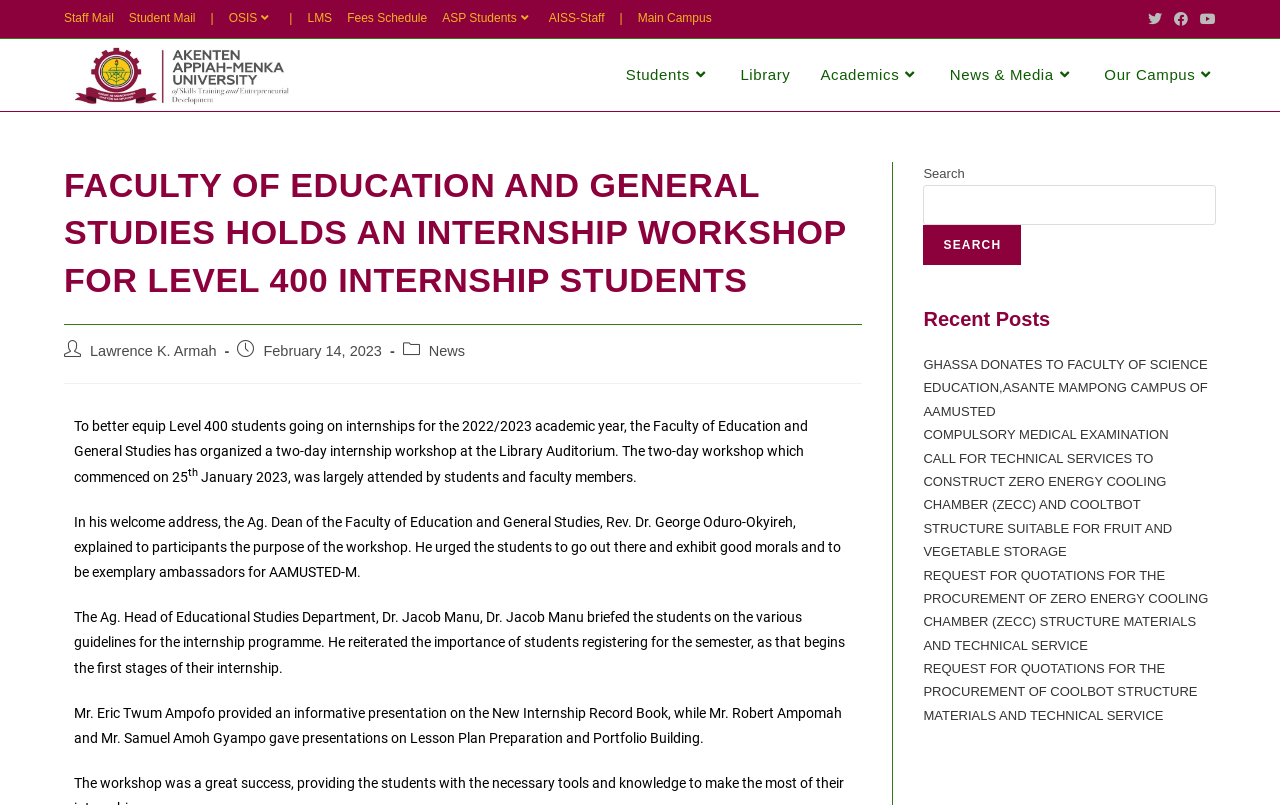Given the element description "Sticky" in the screenshot, predict the bounding box coordinates of that UI element.

None